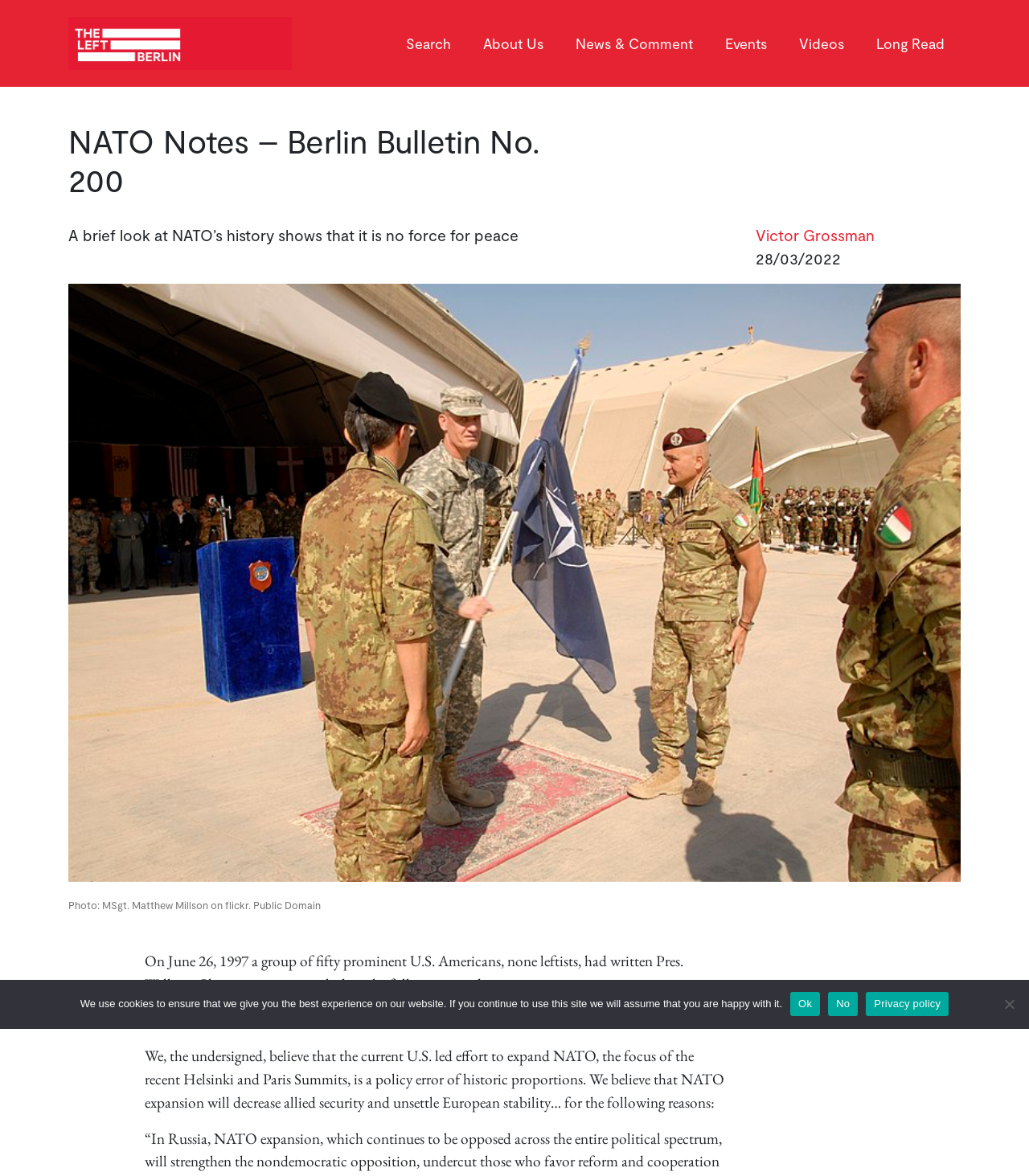What is the date of the article?
Use the image to answer the question with a single word or phrase.

28/03/2022